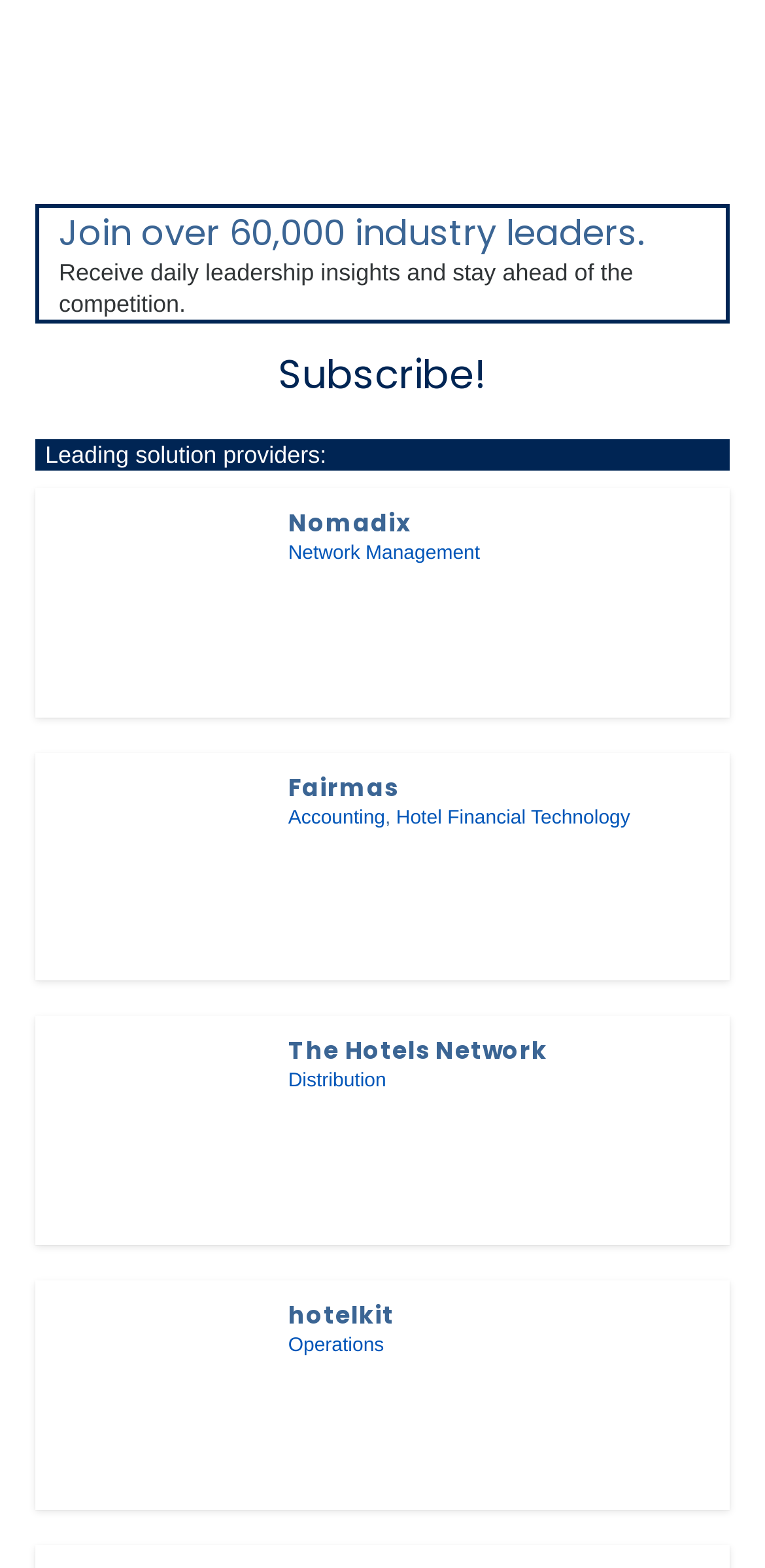What is the category of the solution provider Fairmas?
Please respond to the question thoroughly and include all relevant details.

I located the link 'Fairmas' and its corresponding image, and then found the category associated with it, which is 'Accounting', and also noticed that it is further categorized under 'Hotel Financial Technology'.